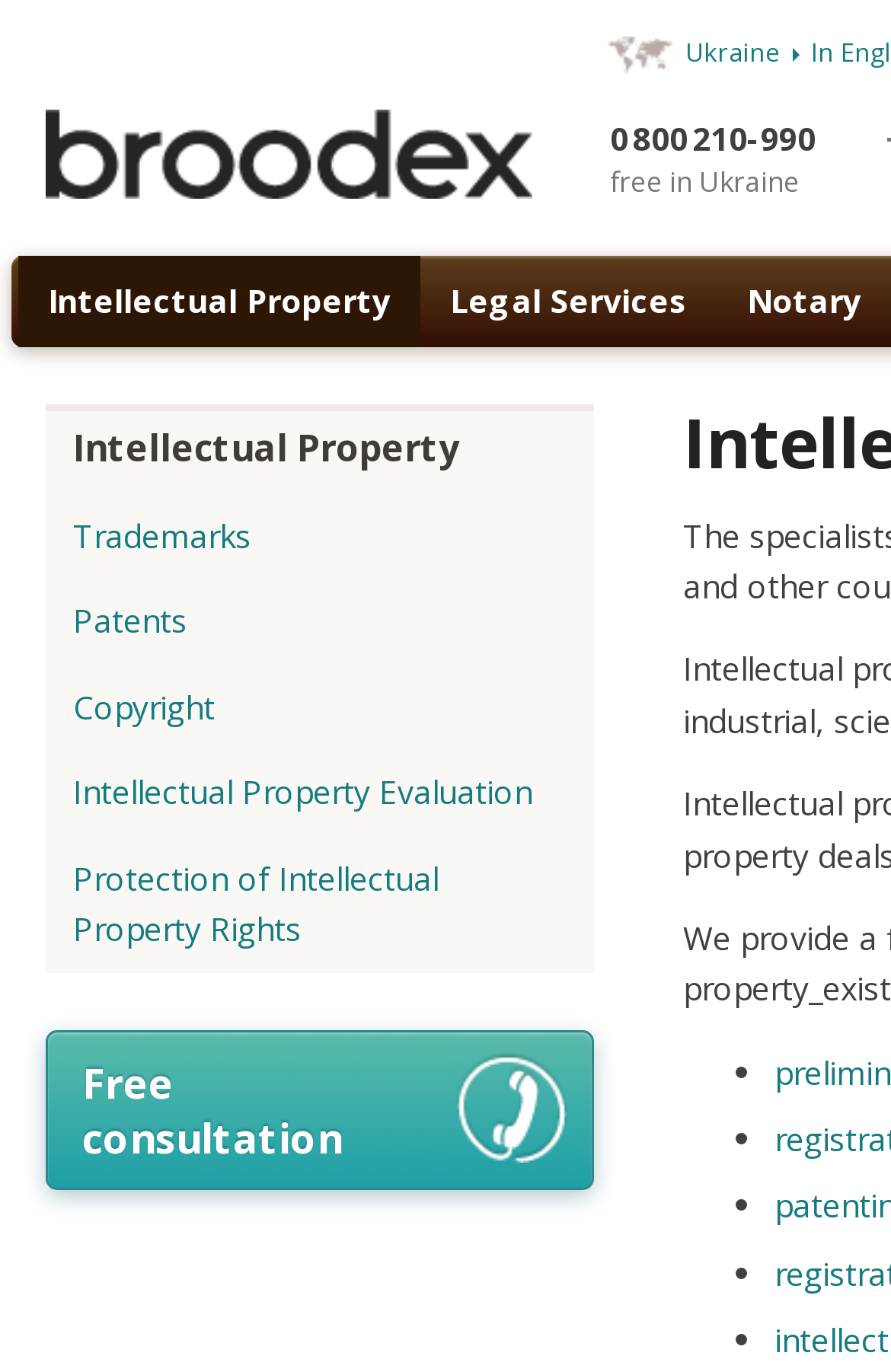How many list markers are there on the page?
Refer to the image and provide a concise answer in one word or phrase.

5